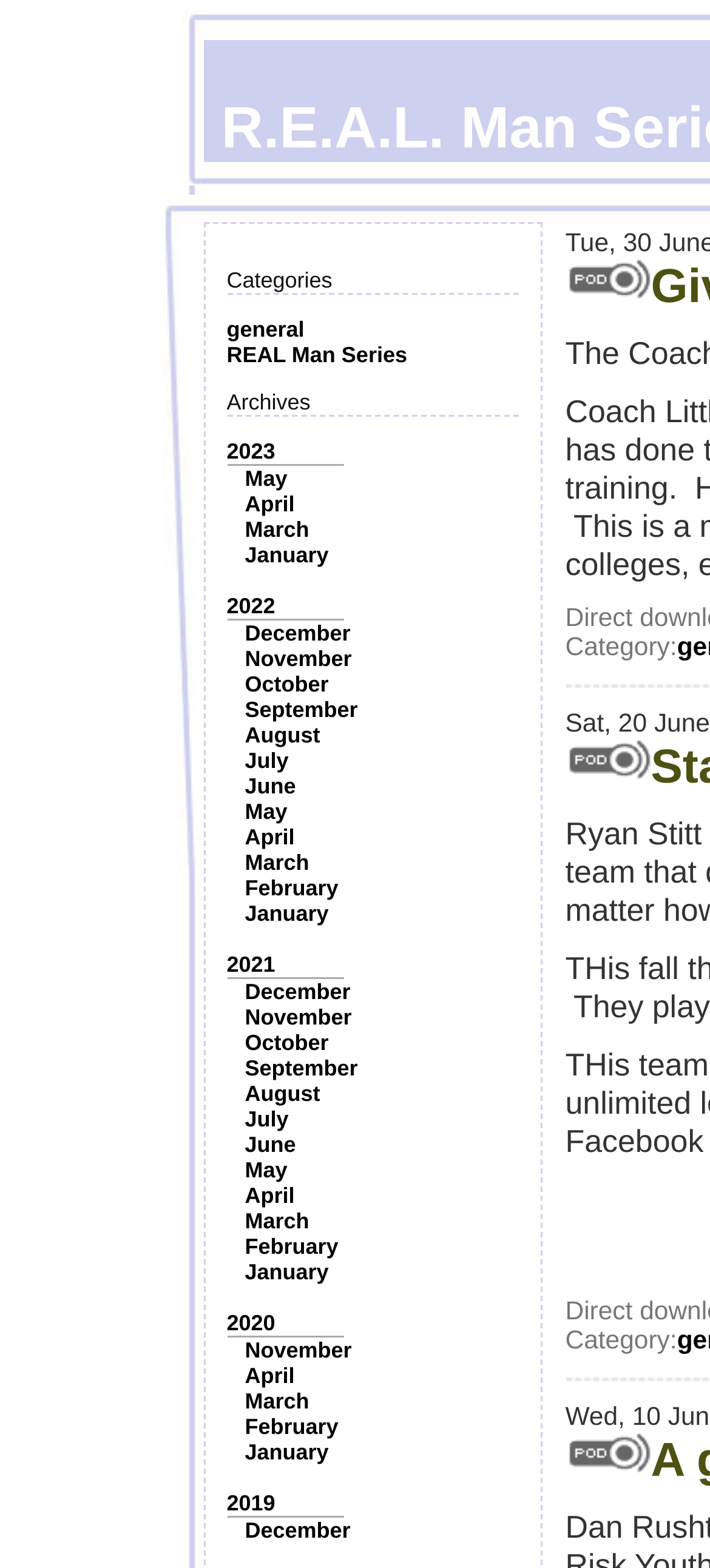Determine the bounding box coordinates of the section to be clicked to follow the instruction: "Explore the 'May' archives". The coordinates should be given as four float numbers between 0 and 1, formatted as [left, top, right, bottom].

[0.345, 0.297, 0.405, 0.313]